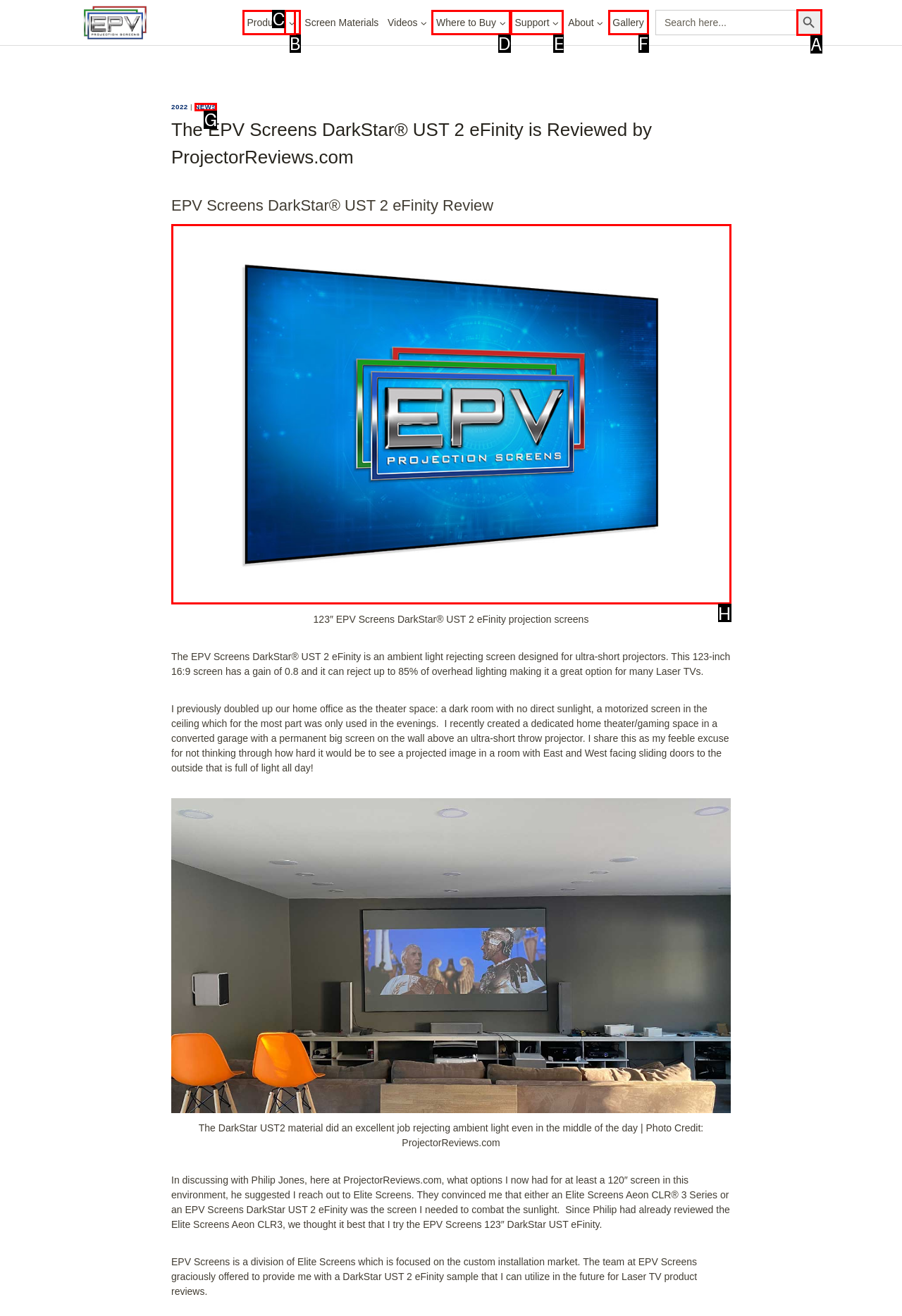Which HTML element should be clicked to complete the task: Click the Search Button? Answer with the letter of the corresponding option.

A